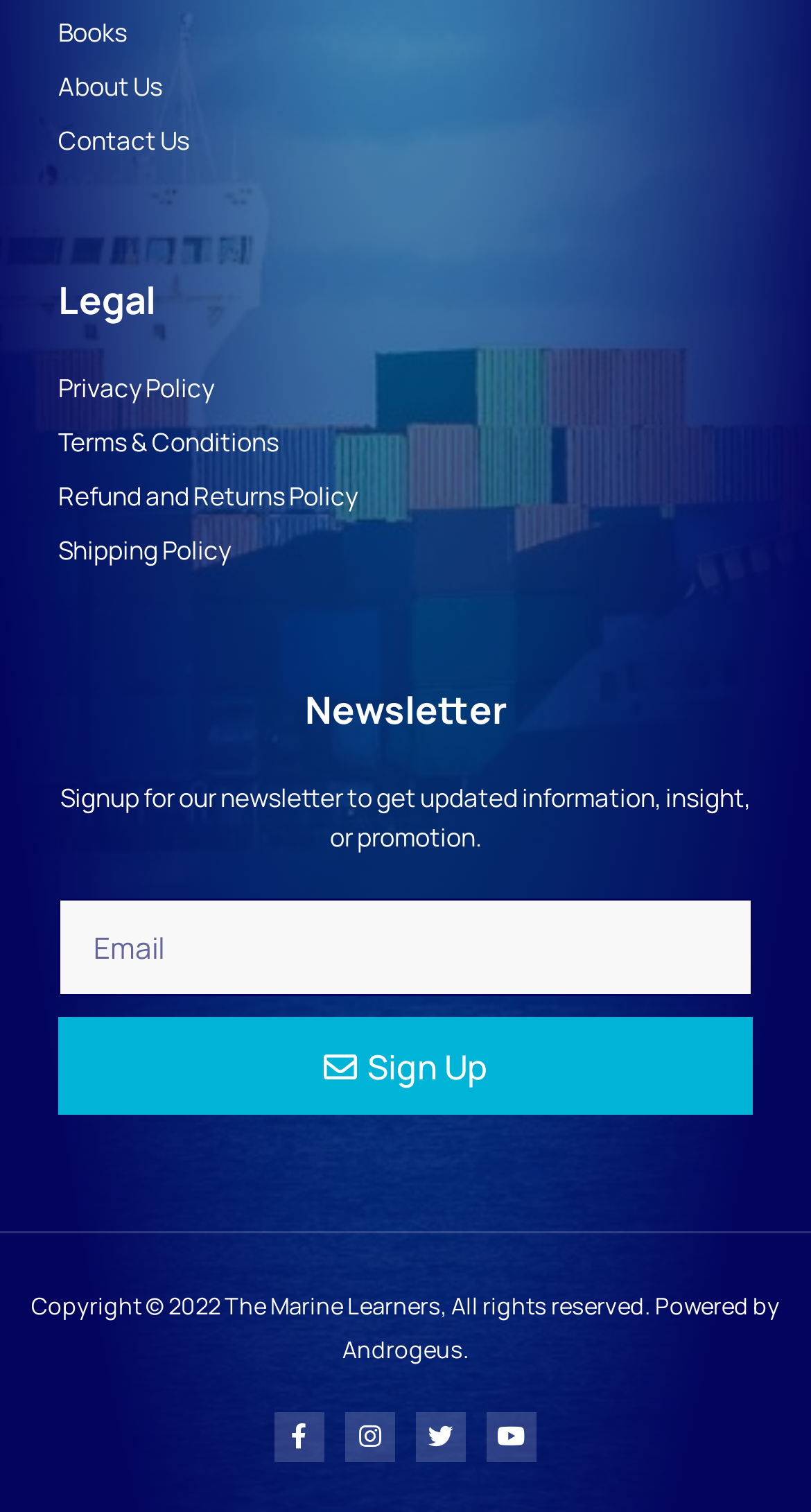Please find the bounding box for the UI element described by: "Refund and Returns Policy".

[0.072, 0.315, 0.928, 0.341]